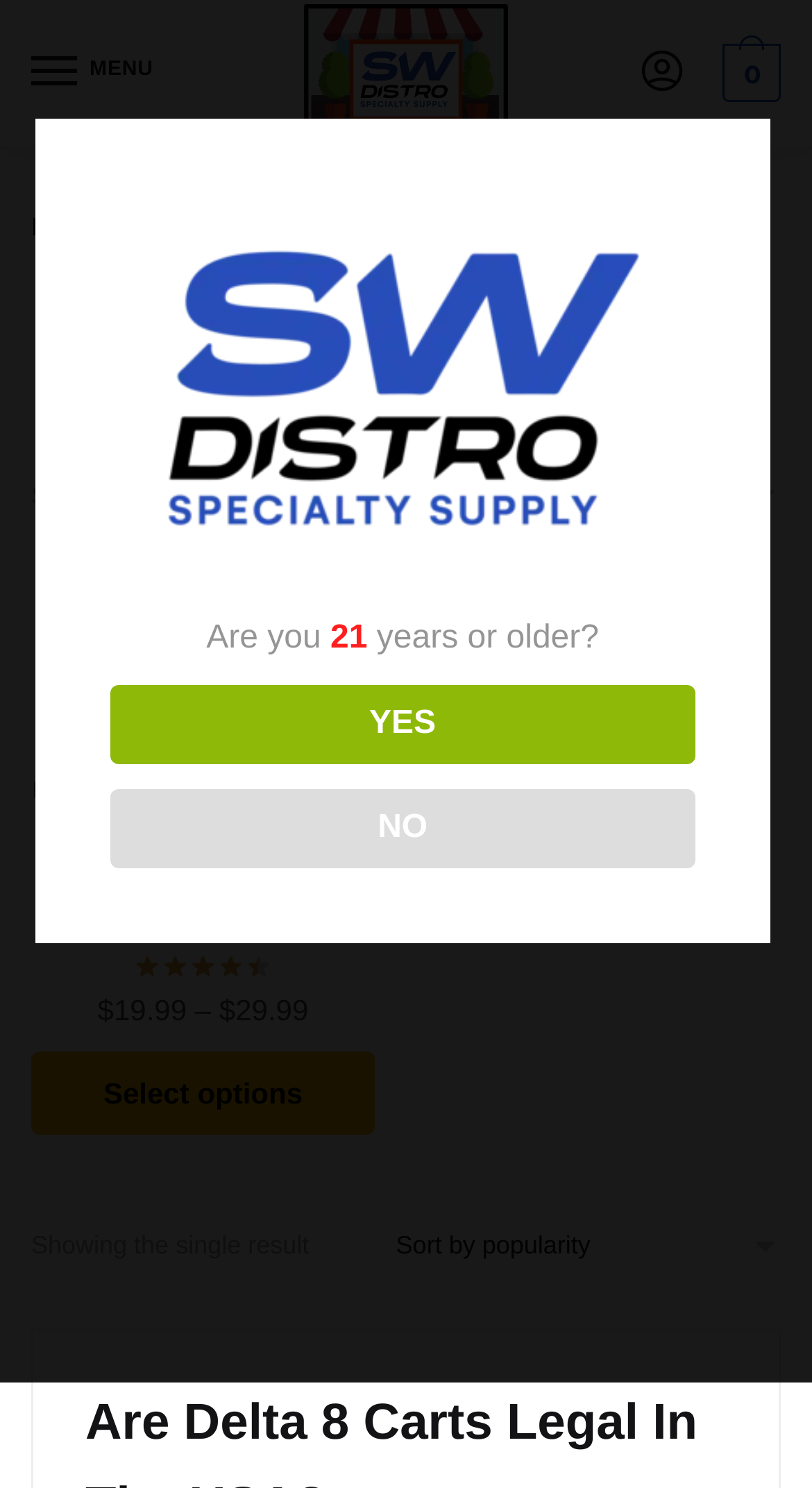Answer with a single word or phrase: 
What is the brand of the delta 8 cart?

DELTA XL